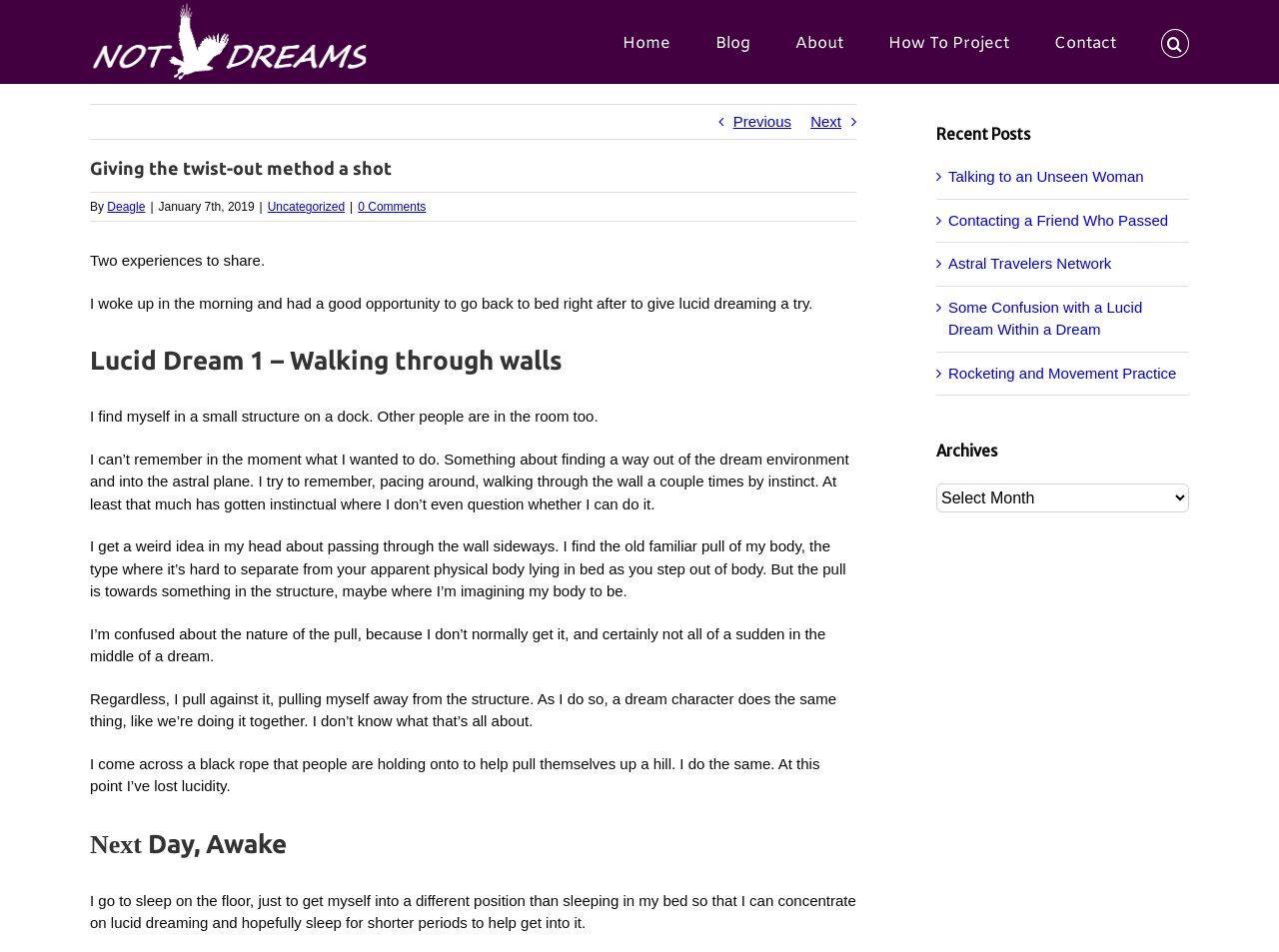Identify the bounding box of the HTML element described as: "Talking to an Unseen Woman".

[0.741, 0.177, 0.894, 0.195]